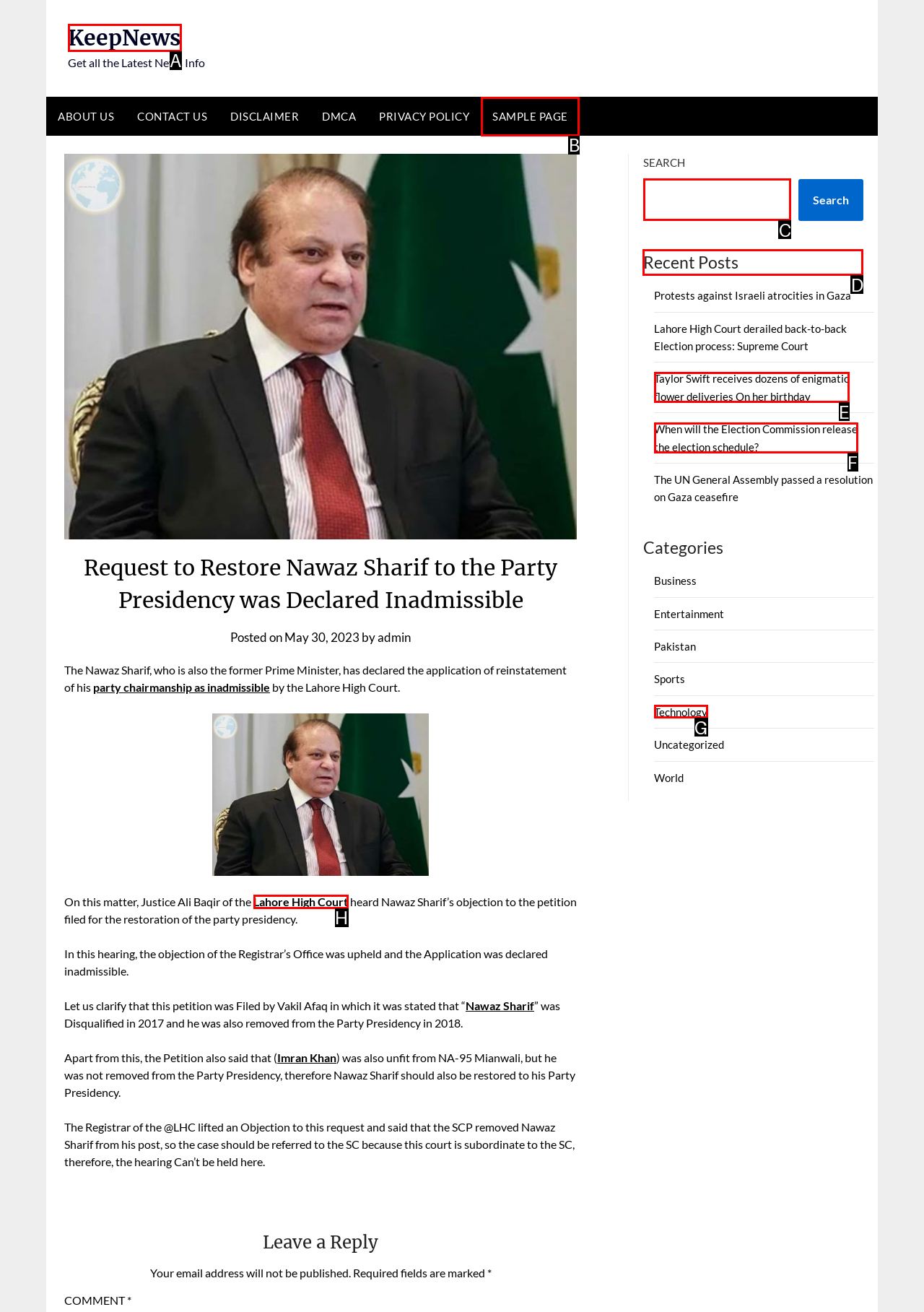Tell me which one HTML element I should click to complete the following task: Check recent posts Answer with the option's letter from the given choices directly.

D